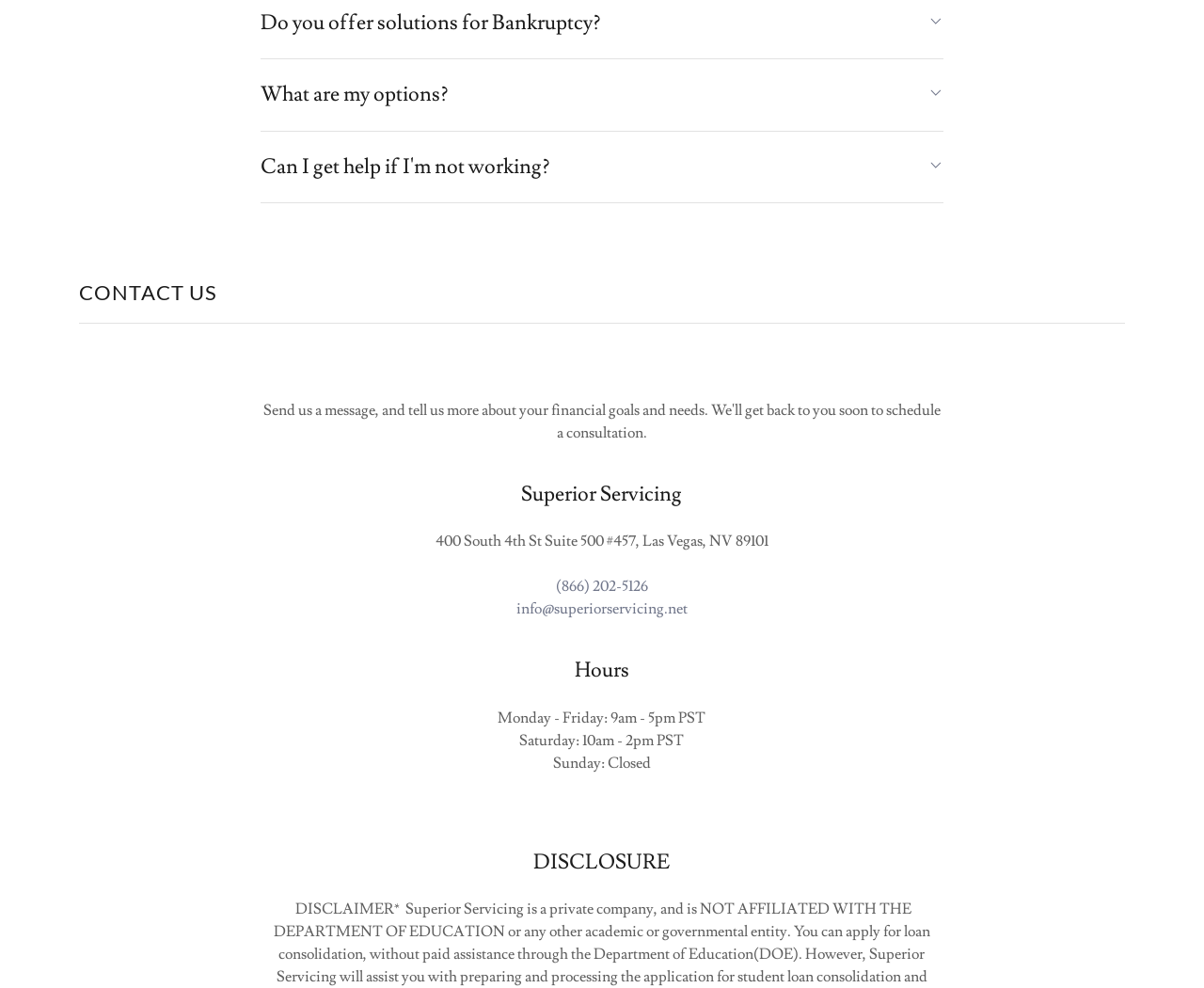Answer the question briefly using a single word or phrase: 
What are the hours of operation on Saturday?

10am - 2pm PST